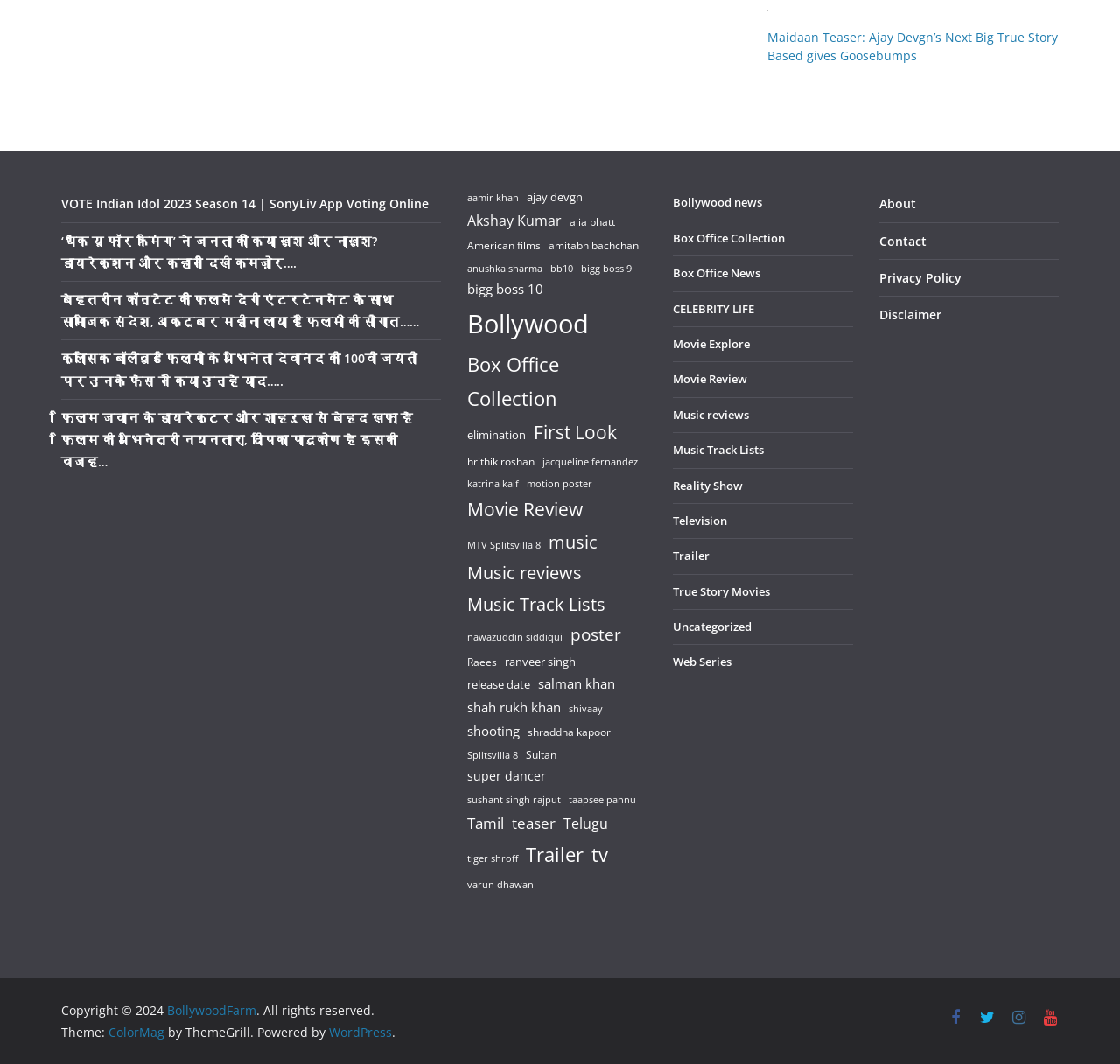Can you identify the bounding box coordinates of the clickable region needed to carry out this instruction: 'Read about Bollywood news'? The coordinates should be four float numbers within the range of 0 to 1, stated as [left, top, right, bottom].

[0.601, 0.183, 0.68, 0.198]